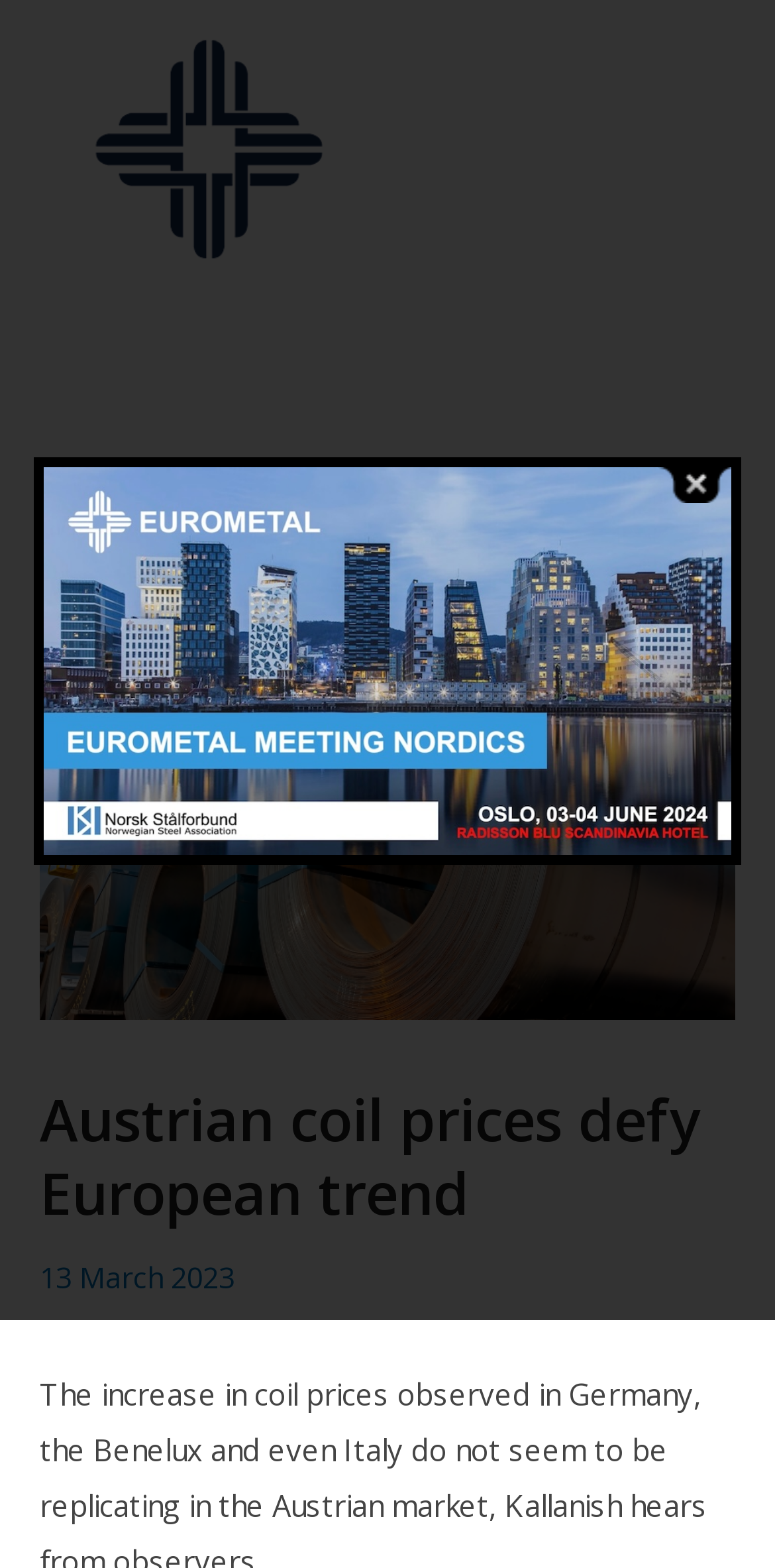Is the page about coil prices in Austria?
Please provide a single word or phrase as your answer based on the image.

Yes